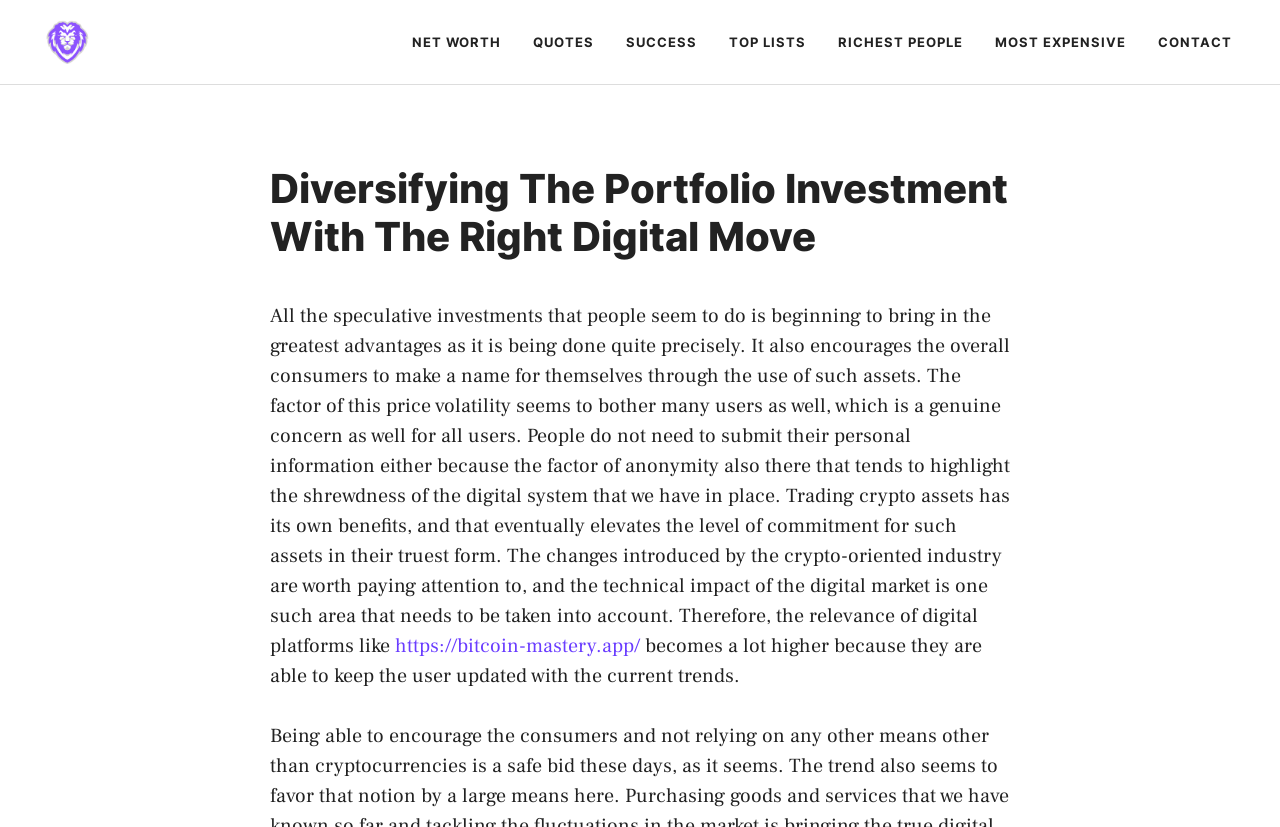Please give a short response to the question using one word or a phrase:
What is the purpose of digital platforms like the one mentioned?

Keep users updated